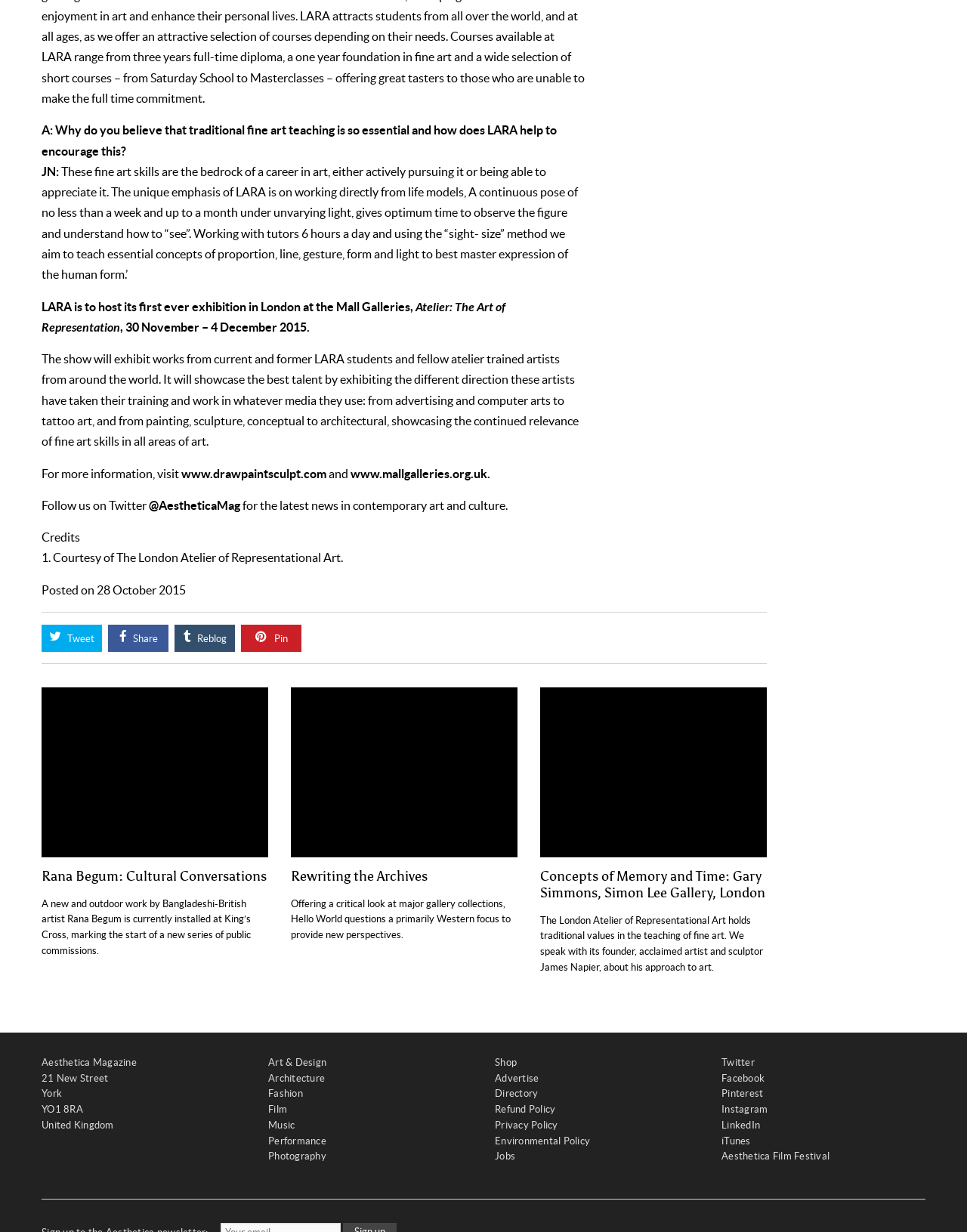What is the name of the art school mentioned in the article?
Using the screenshot, give a one-word or short phrase answer.

LARA